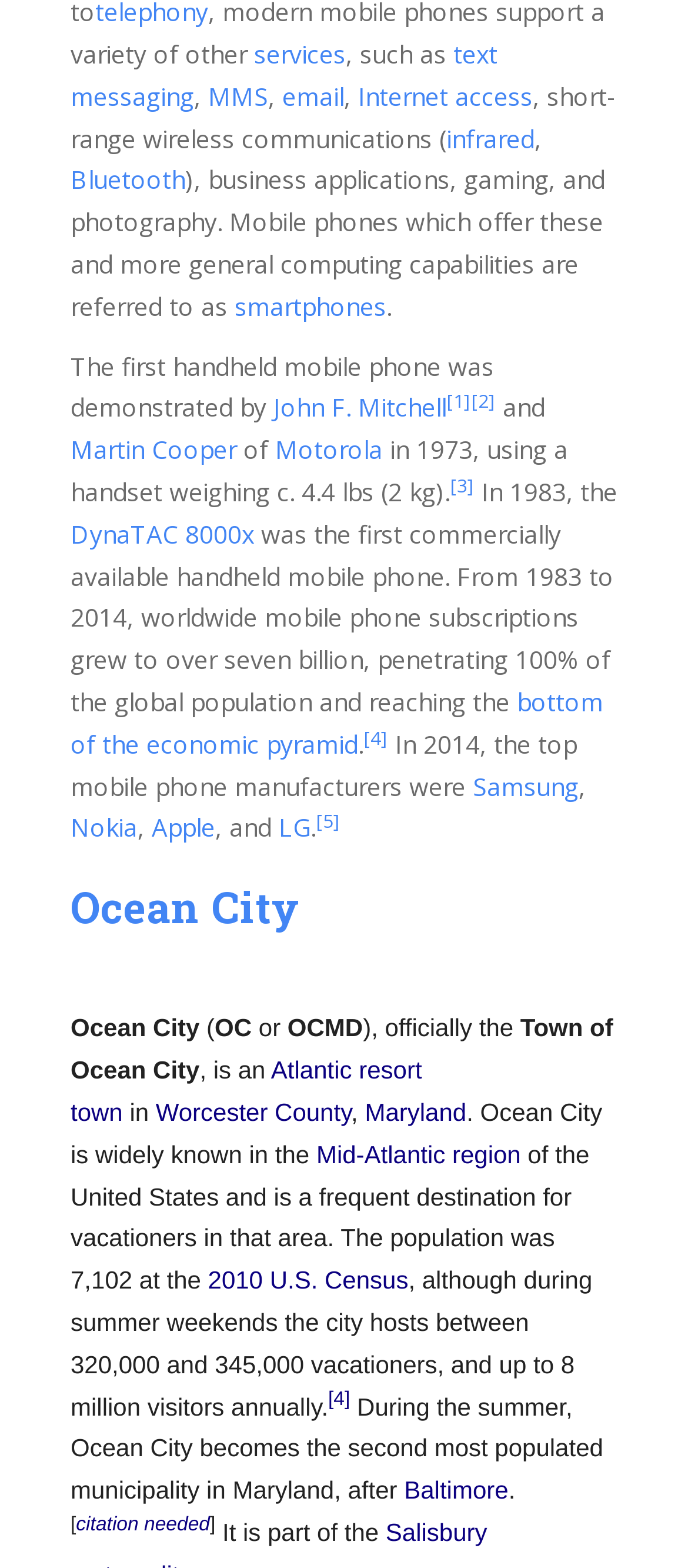What is the population of Ocean City during summer weekends?
Using the image, give a concise answer in the form of a single word or short phrase.

320,000 to 345,000